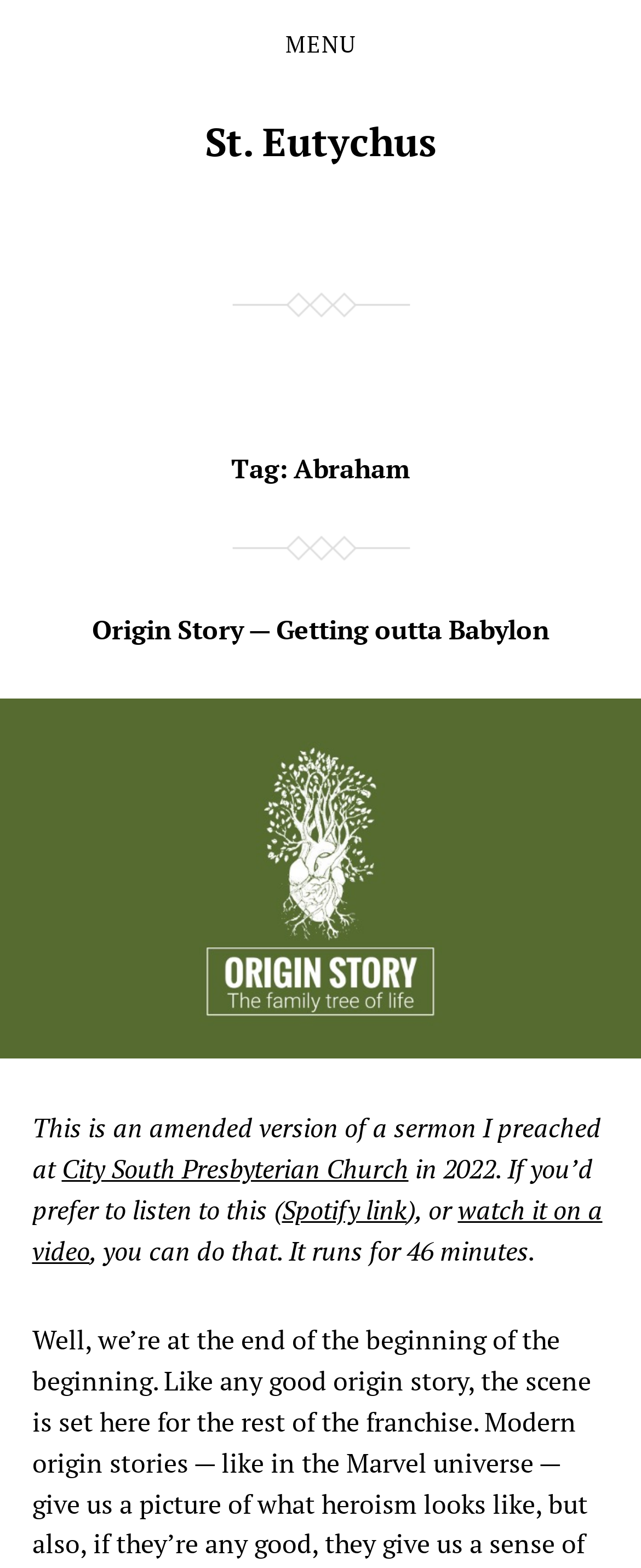Please find the bounding box coordinates in the format (top-left x, top-left y, bottom-right x, bottom-right y) for the given element description. Ensure the coordinates are floating point numbers between 0 and 1. Description: City South Presbyterian Church

[0.096, 0.734, 0.637, 0.757]